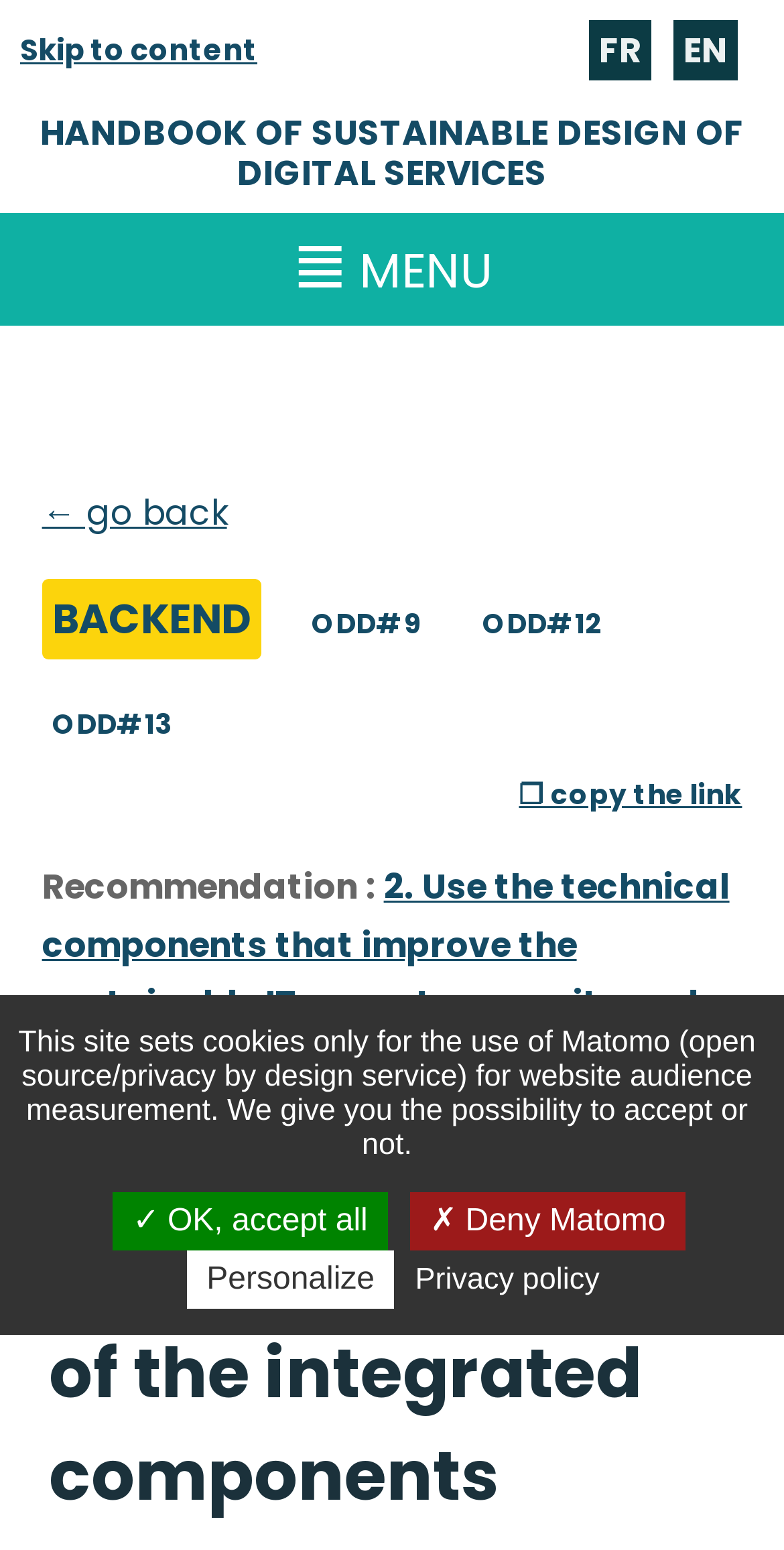Determine the bounding box coordinates for the region that must be clicked to execute the following instruction: "Copy the link".

[0.662, 0.501, 0.947, 0.525]